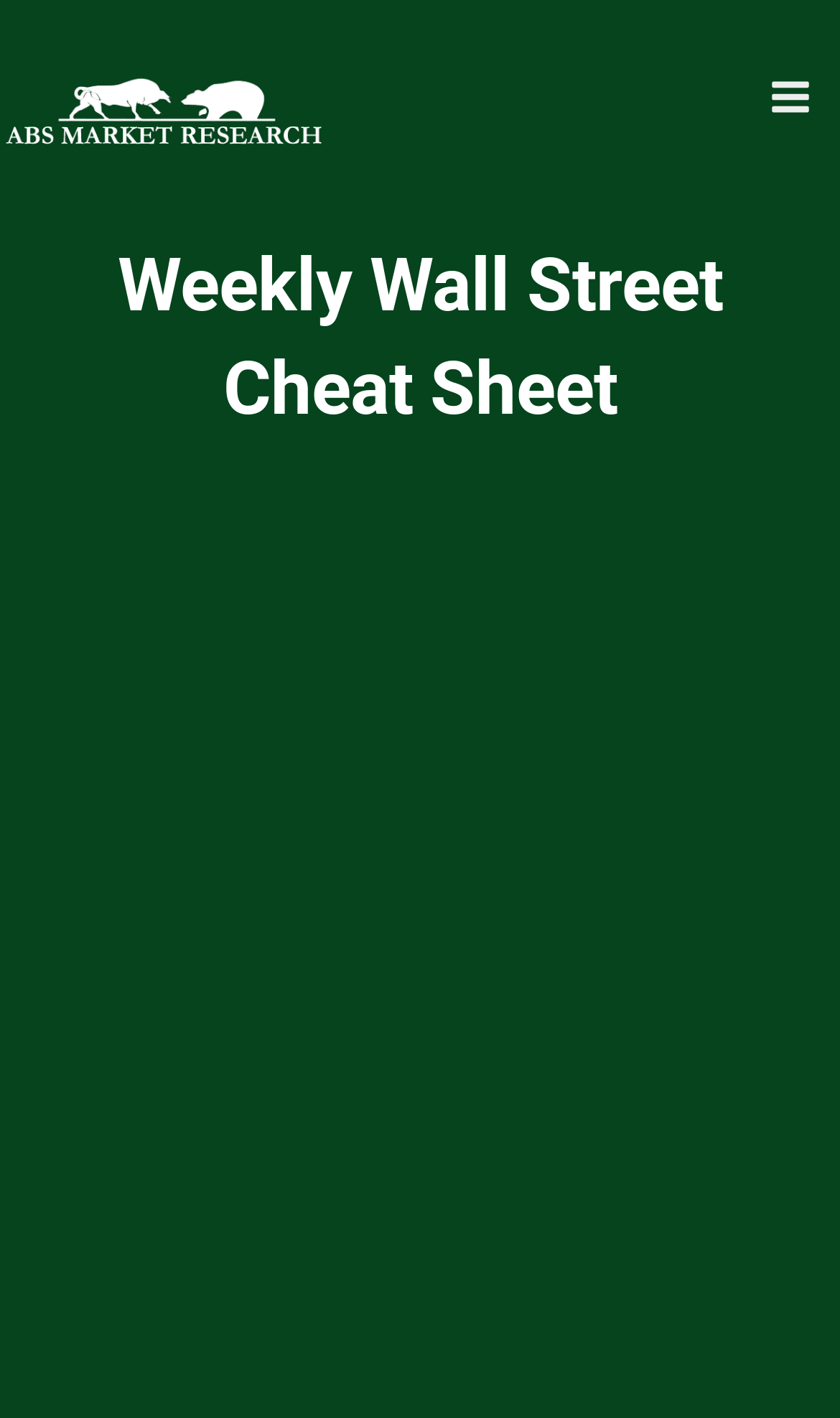Answer the question in one word or a short phrase:
What is the name of the website?

AlphaBetaStock.com